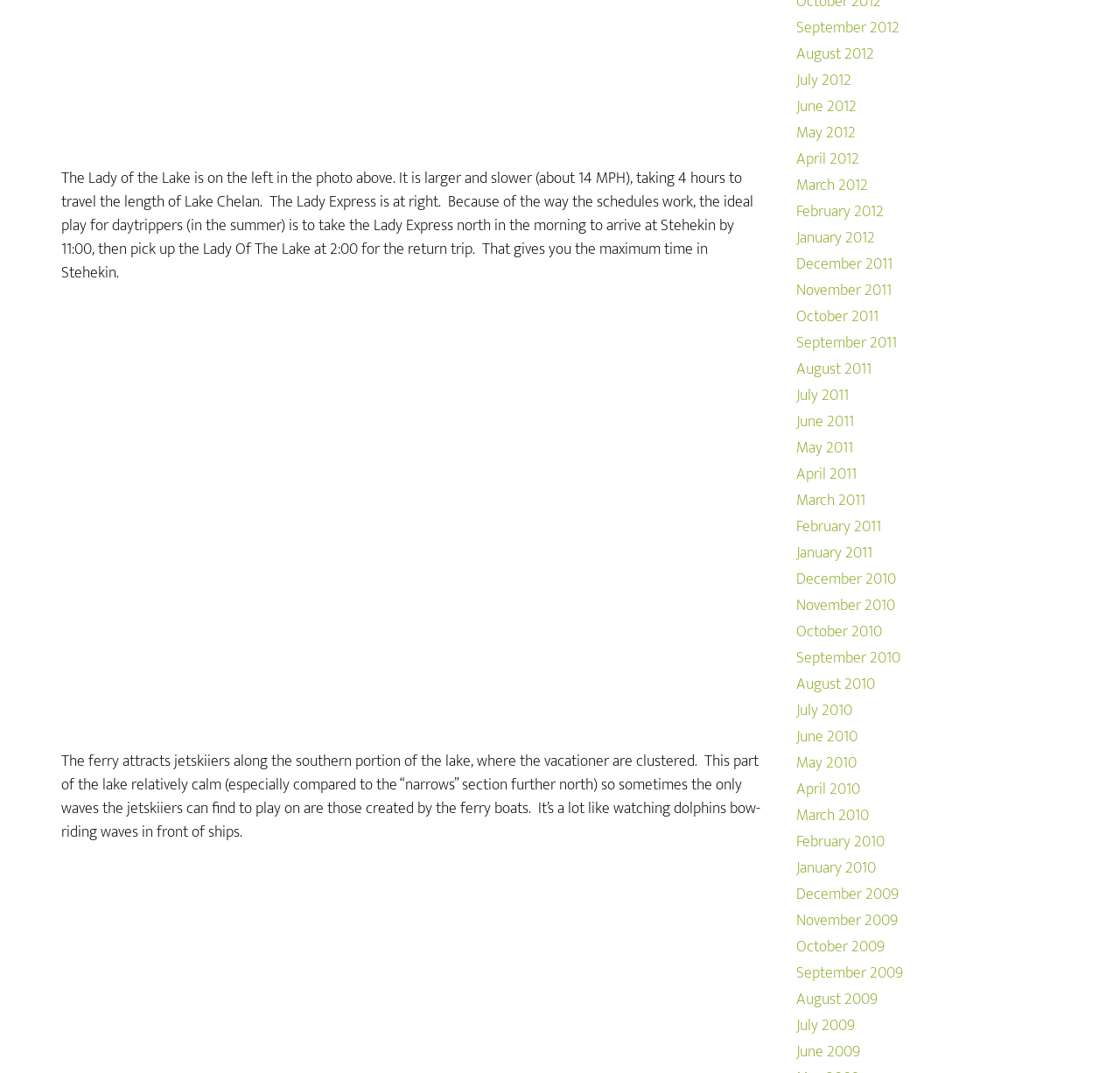Pinpoint the bounding box coordinates of the element you need to click to execute the following instruction: "Click the link to learn about Lady of the Lake and Lady Express". The bounding box should be represented by four float numbers between 0 and 1, in the format [left, top, right, bottom].

[0.055, 0.108, 0.487, 0.132]